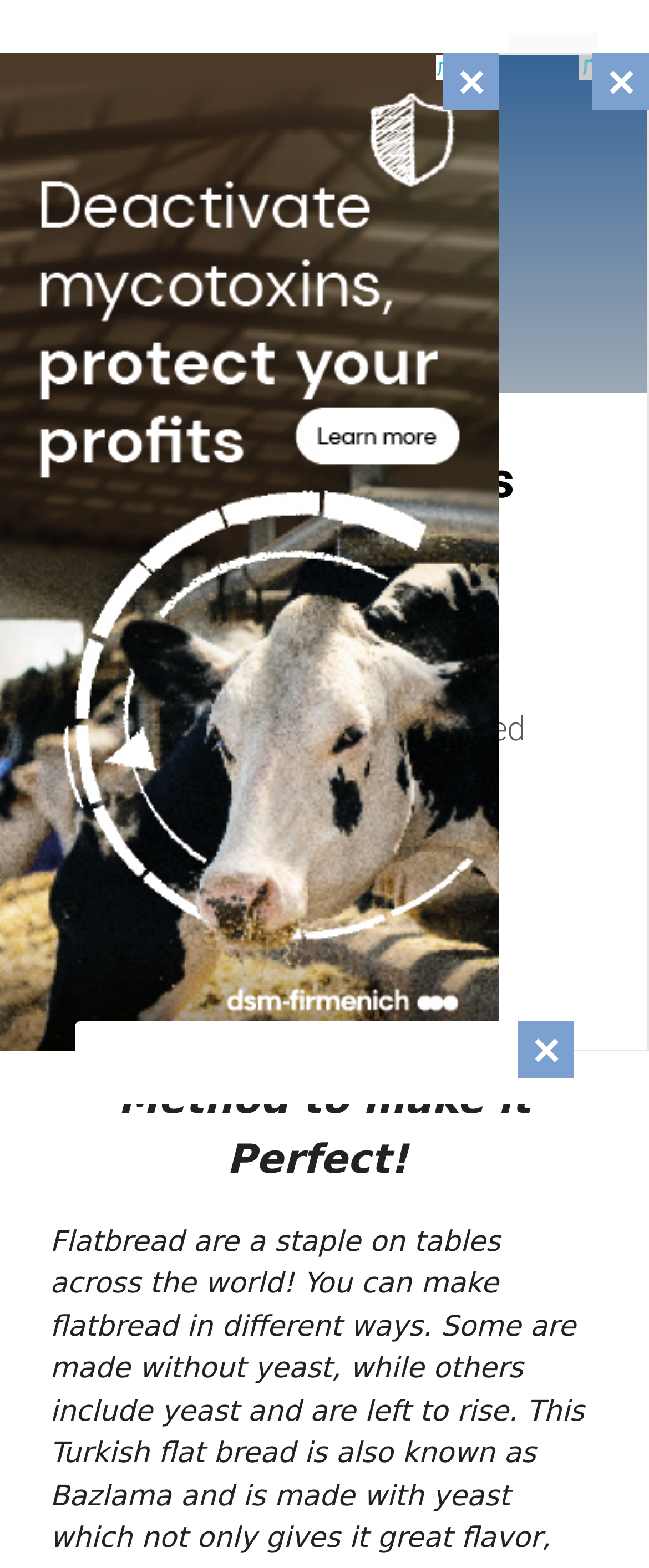Is the mobile toggle menu expanded?
Refer to the image and answer the question using a single word or phrase.

False